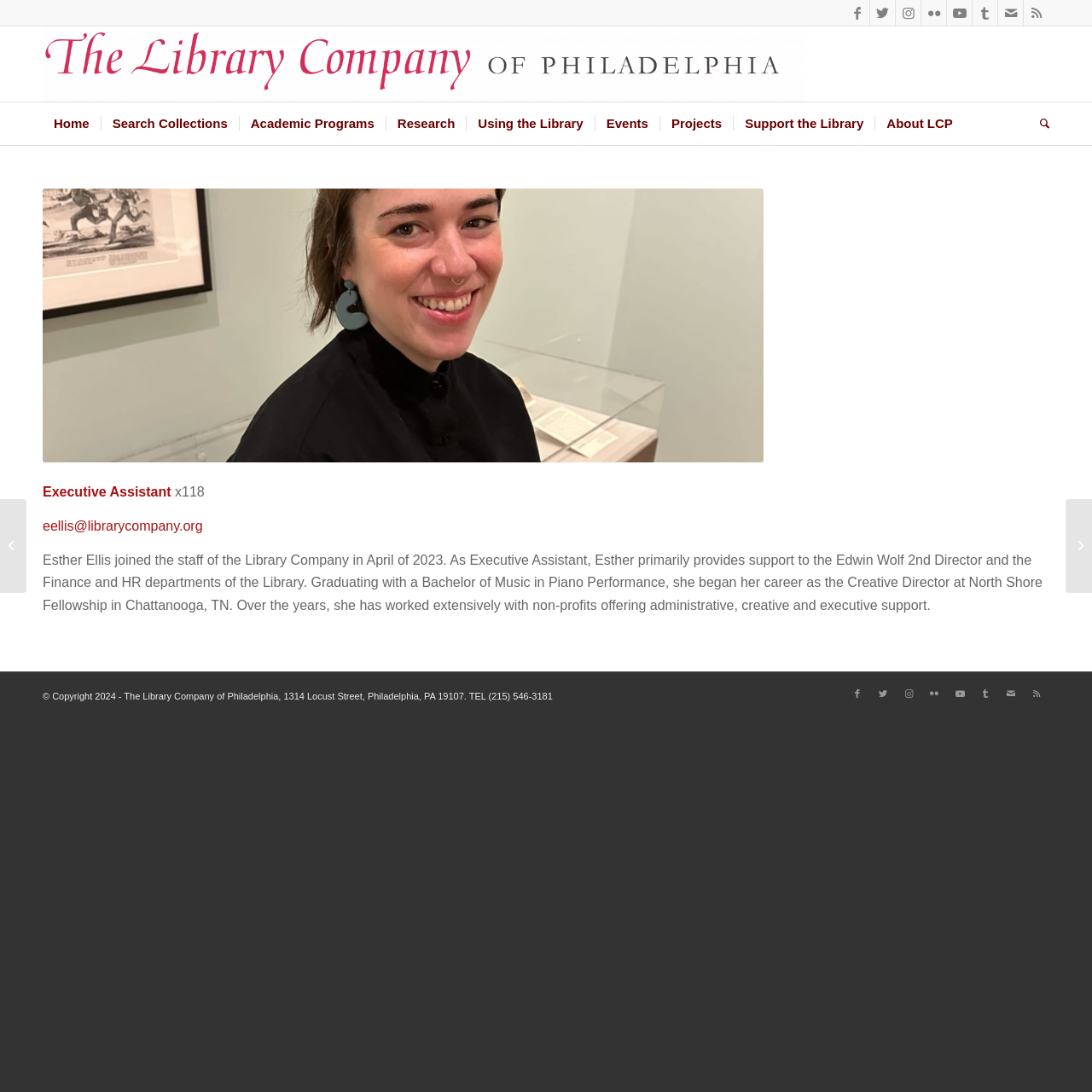Find the UI element described as: "Support the Library" and predict its bounding box coordinates. Ensure the coordinates are four float numbers between 0 and 1, [left, top, right, bottom].

[0.671, 0.094, 0.801, 0.133]